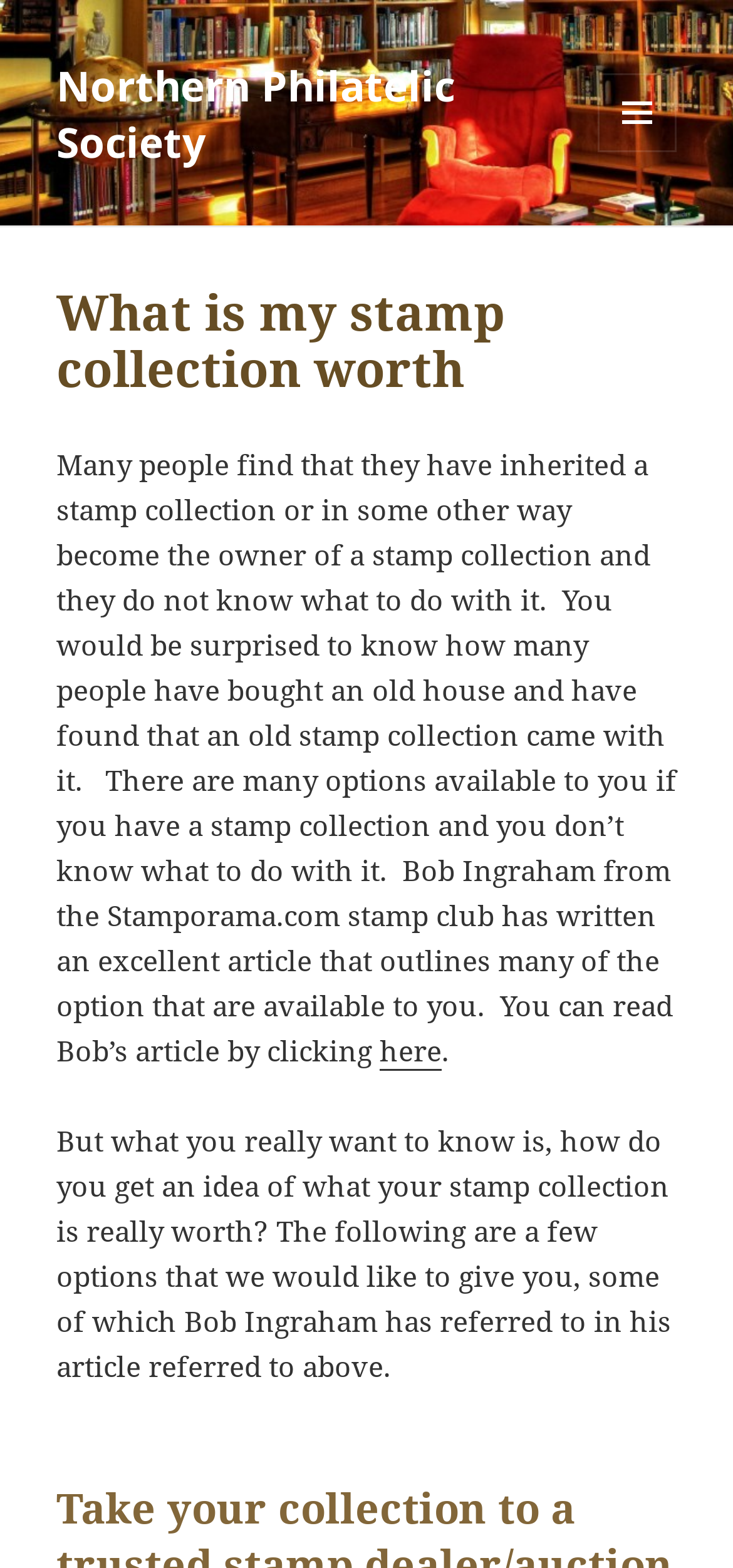Can you give a comprehensive explanation to the question given the content of the image?
What is the purpose of the webpage?

The question asks for the purpose of the webpage. By reading the meta description and the content of the webpage, I understand that the webpage provides suggestions on how to appraise the value of a stamp collection. Therefore, the purpose of the webpage is to help users appraise the value of their stamp collection.